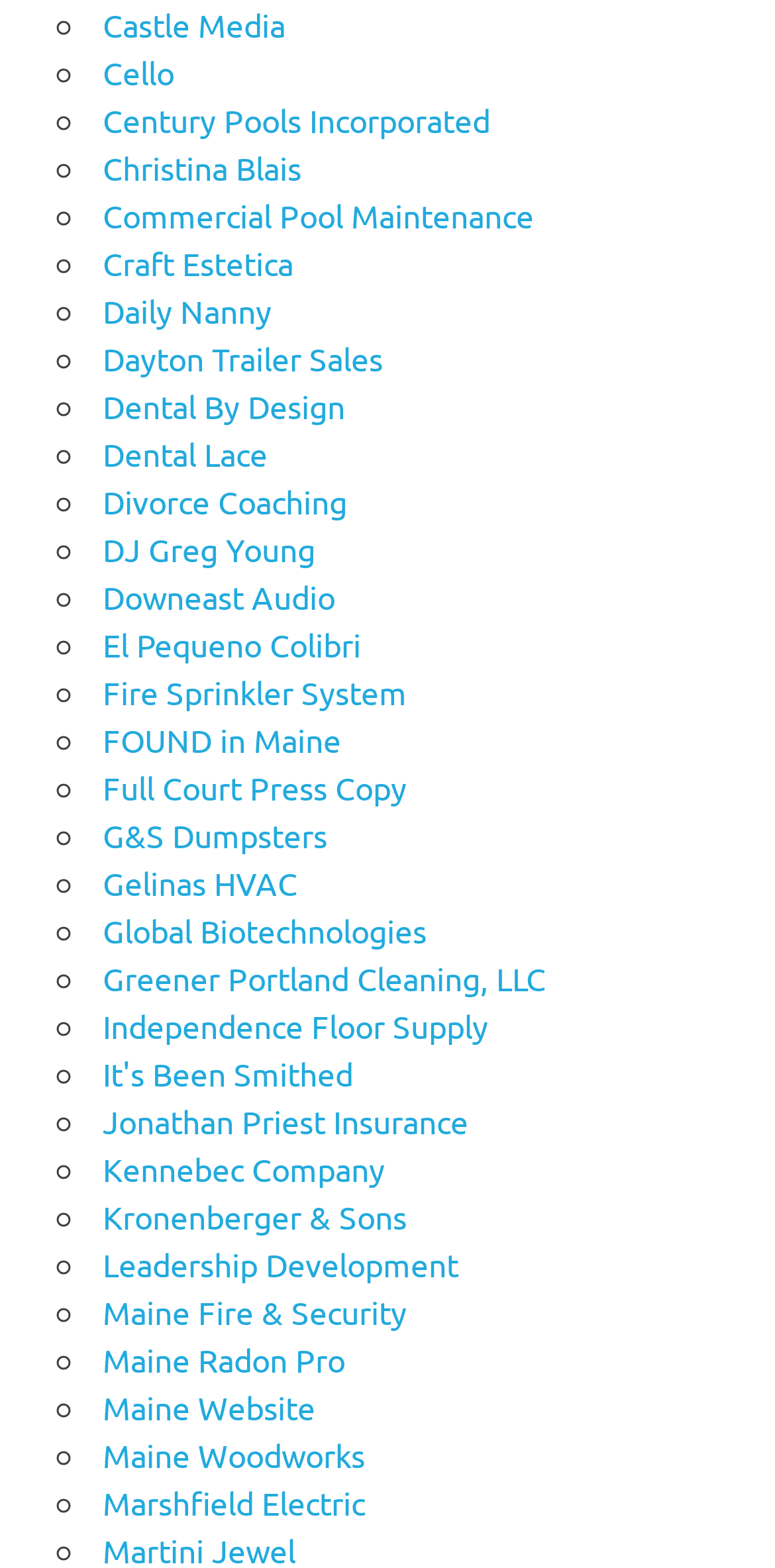Identify the bounding box of the HTML element described here: "Craft Estetica". Provide the coordinates as four float numbers between 0 and 1: [left, top, right, bottom].

[0.133, 0.155, 0.379, 0.18]